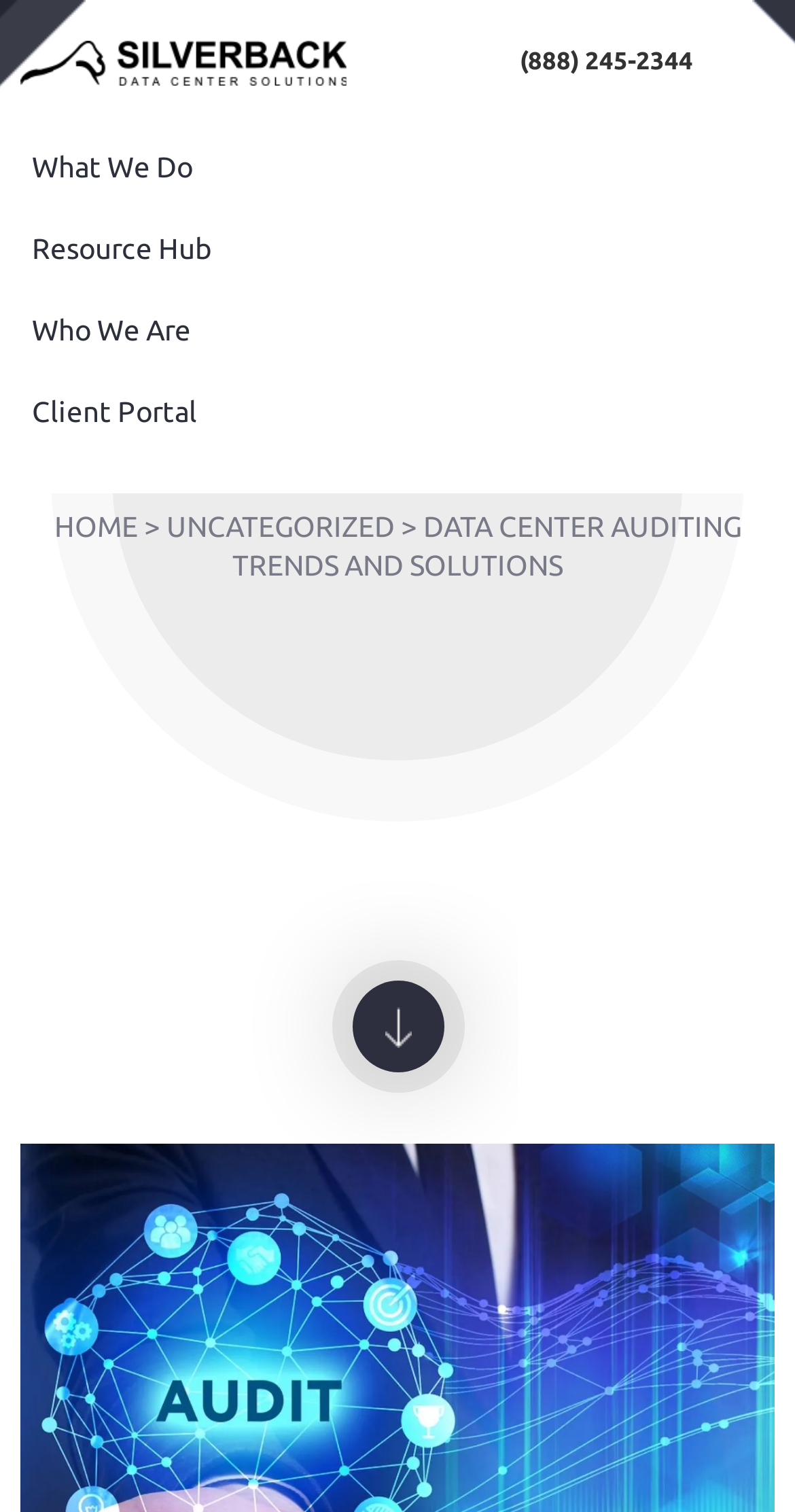Locate the bounding box coordinates of the element you need to click to accomplish the task described by this instruction: "learn about what we do".

[0.04, 0.097, 0.96, 0.151]